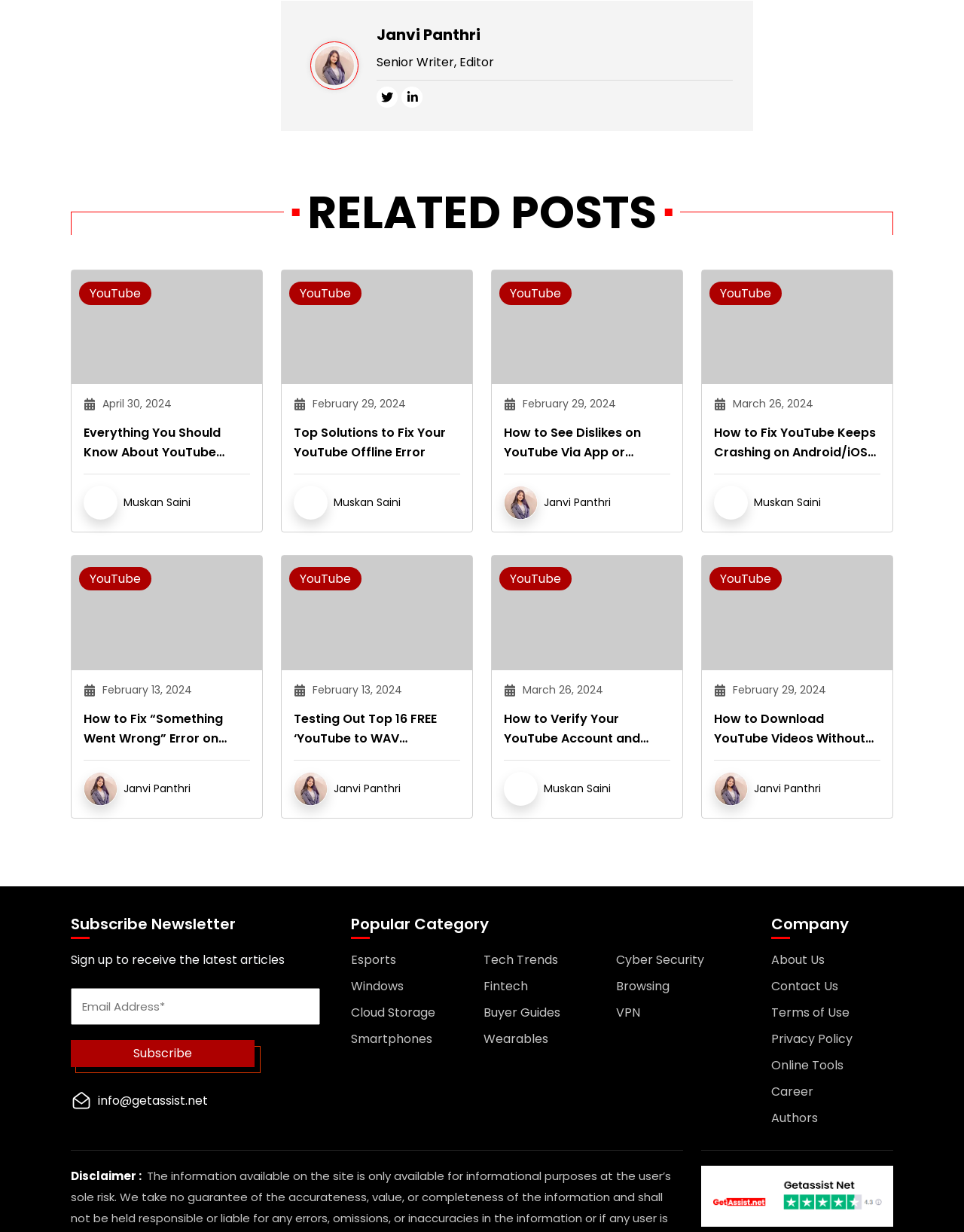Kindly determine the bounding box coordinates for the clickable area to achieve the given instruction: "Visit YouTube".

[0.082, 0.228, 0.157, 0.247]